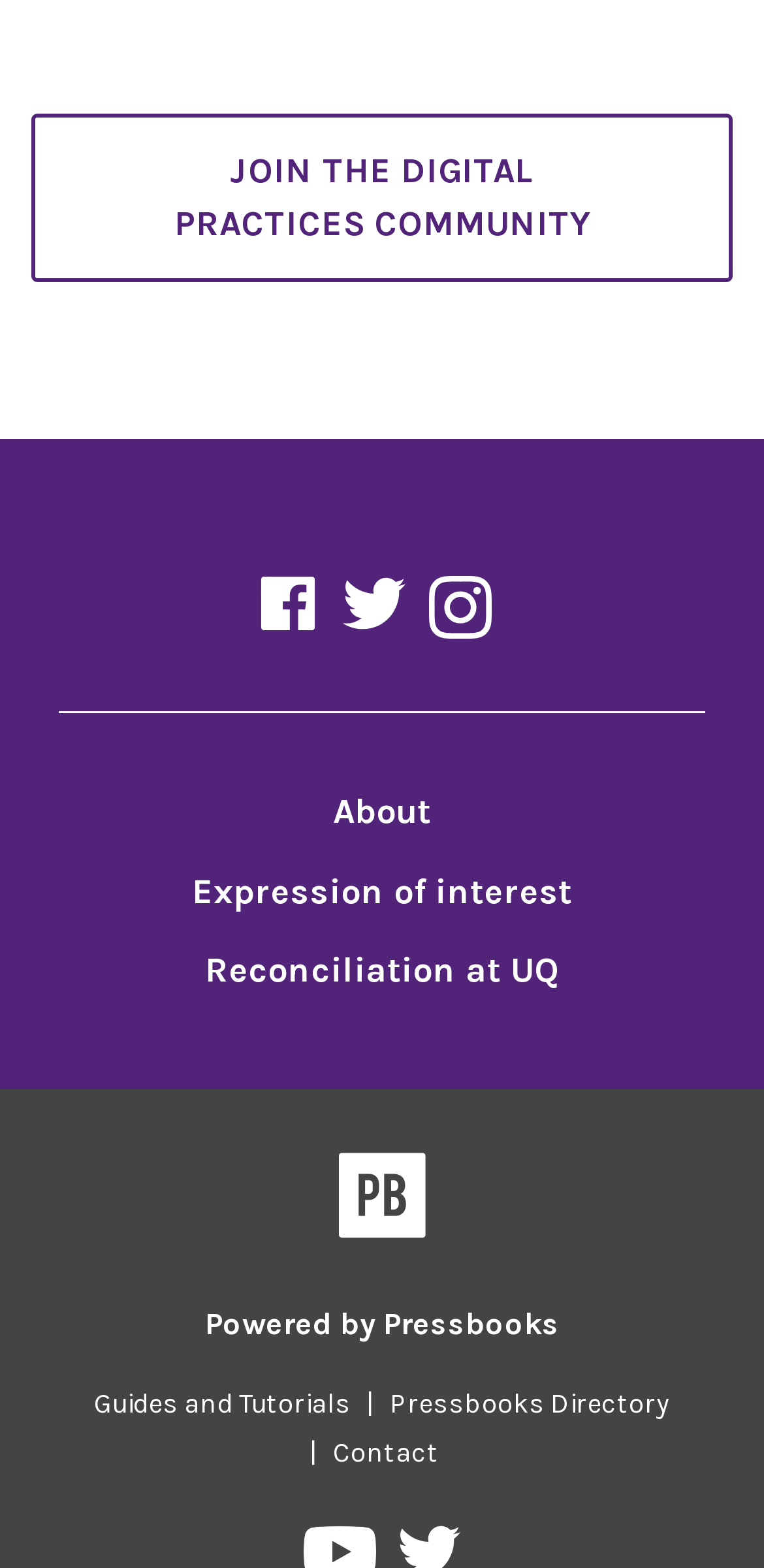Select the bounding box coordinates of the element I need to click to carry out the following instruction: "Visit Zen Habits".

None